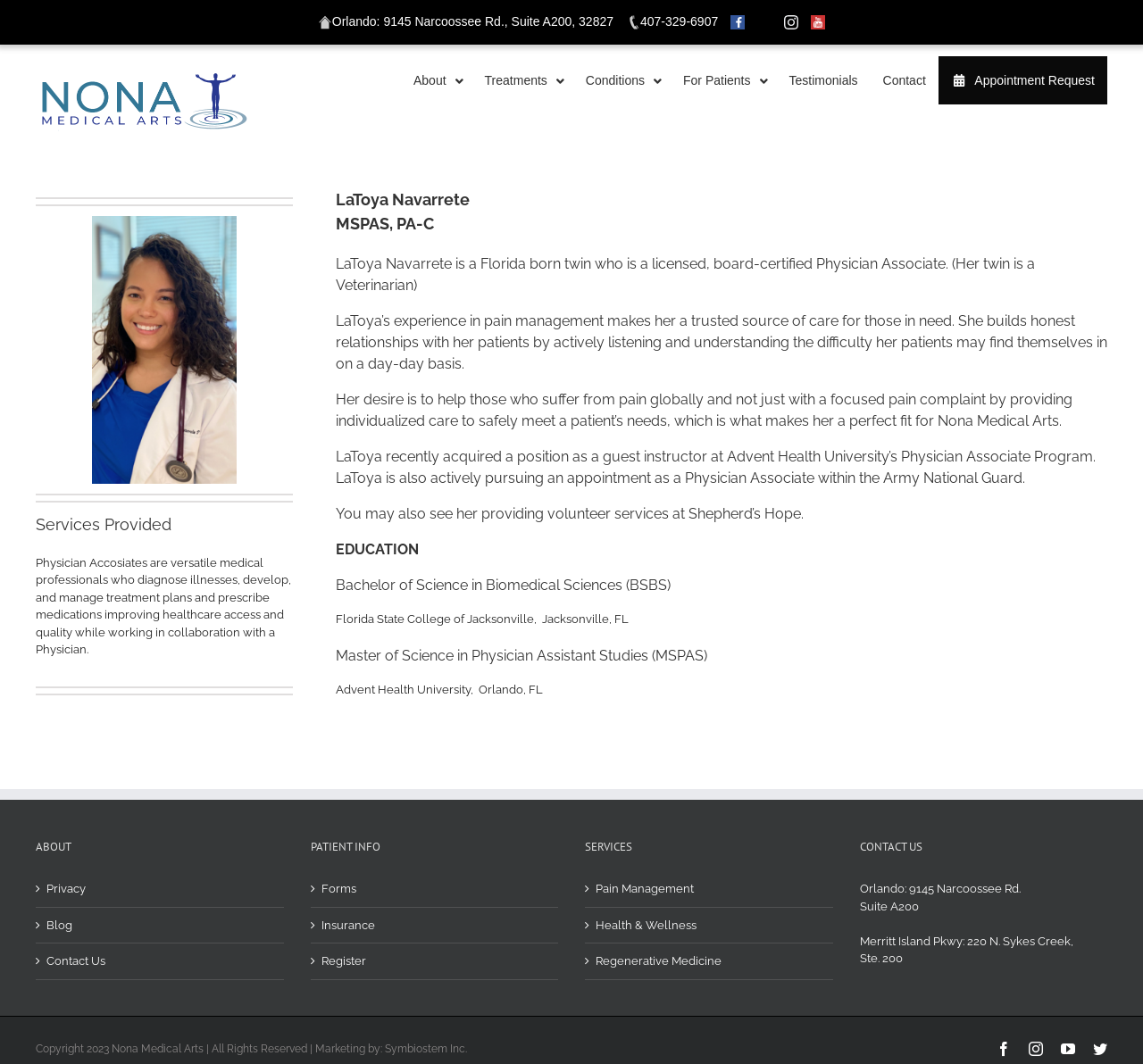Can you specify the bounding box coordinates of the area that needs to be clicked to fulfill the following instruction: "Request an appointment"?

[0.821, 0.053, 0.969, 0.098]